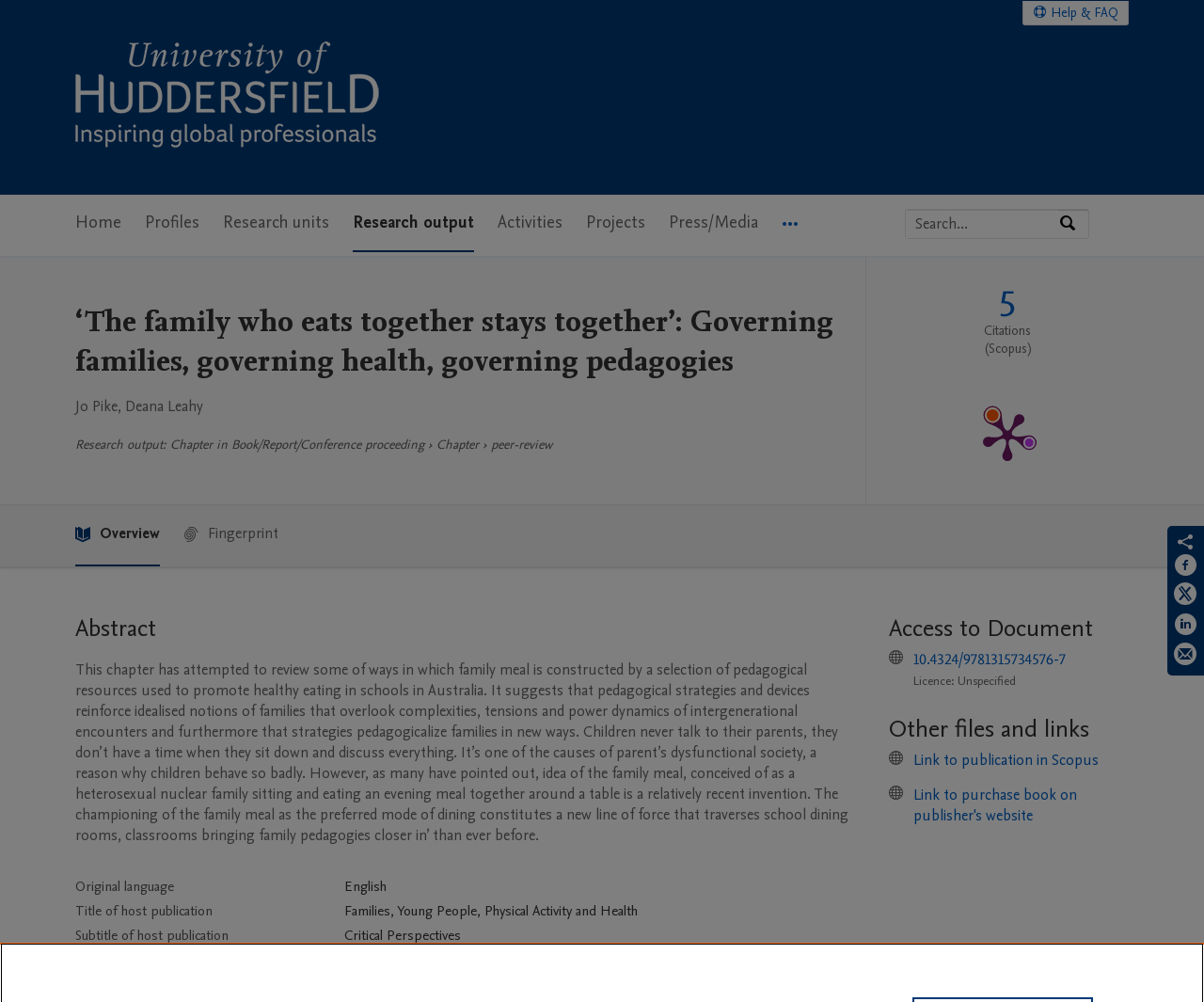Please determine the bounding box of the UI element that matches this description: Link to publication in Scopus. The coordinates should be given as (top-left x, top-left y, bottom-right x, bottom-right y), with all values between 0 and 1.

[0.759, 0.748, 0.913, 0.769]